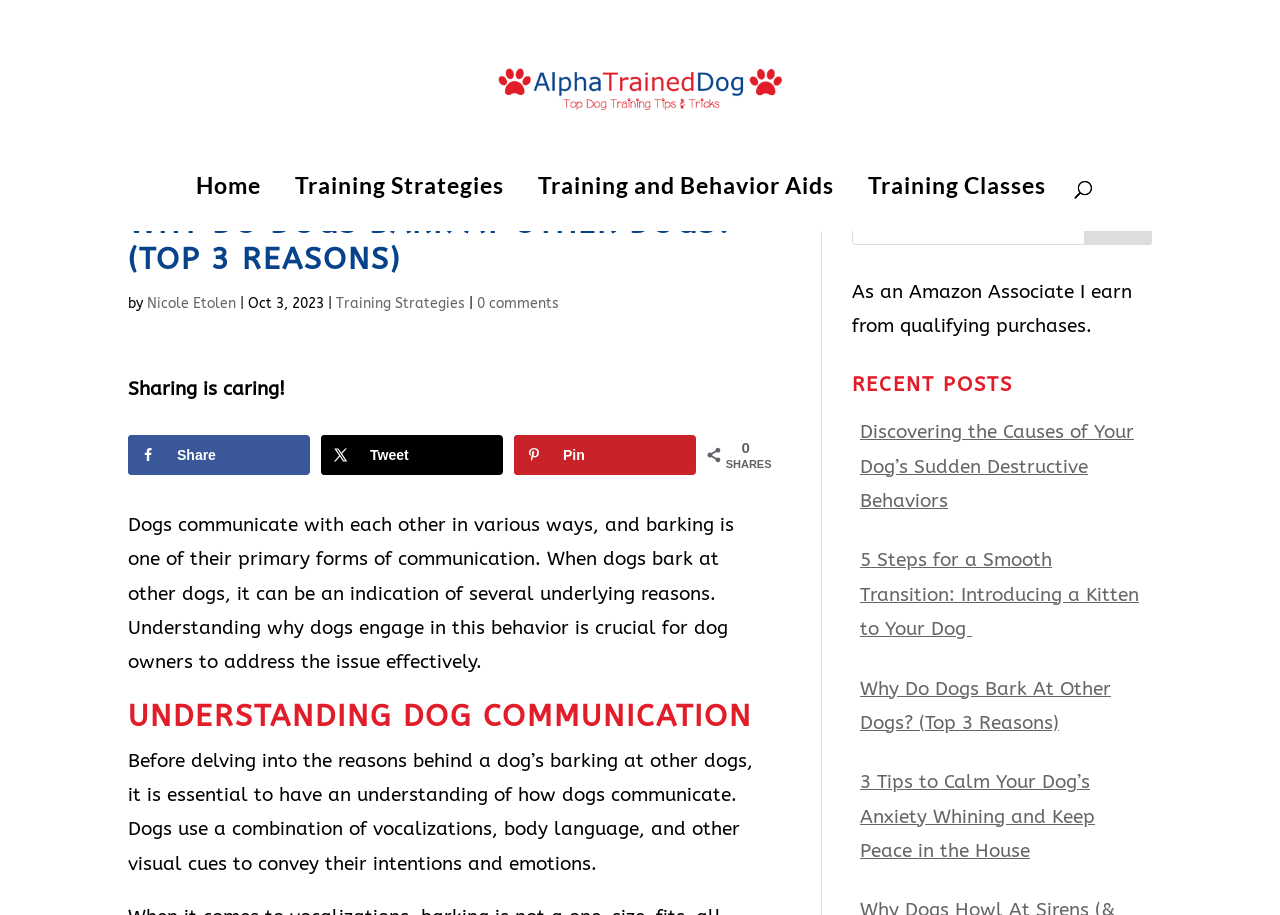Predict the bounding box for the UI component with the following description: "Training and Behavior Aids".

[0.42, 0.195, 0.652, 0.244]